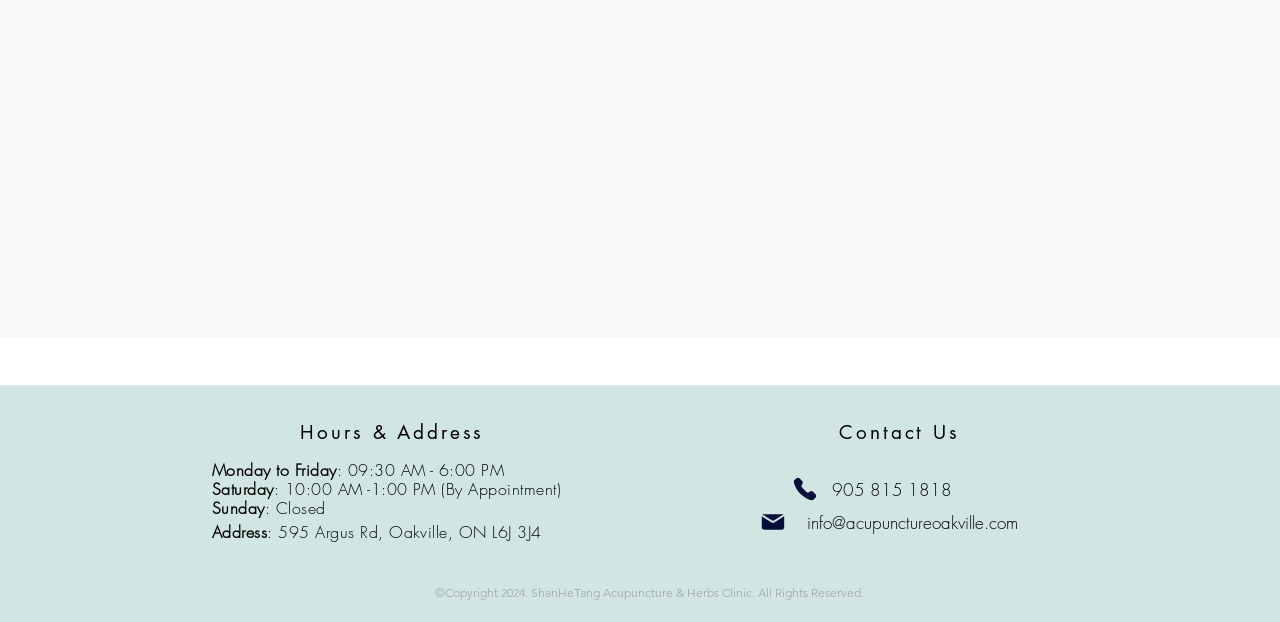What are the clinic's hours on Monday to Friday? Refer to the image and provide a one-word or short phrase answer.

09:30 AM - 6:00 PM